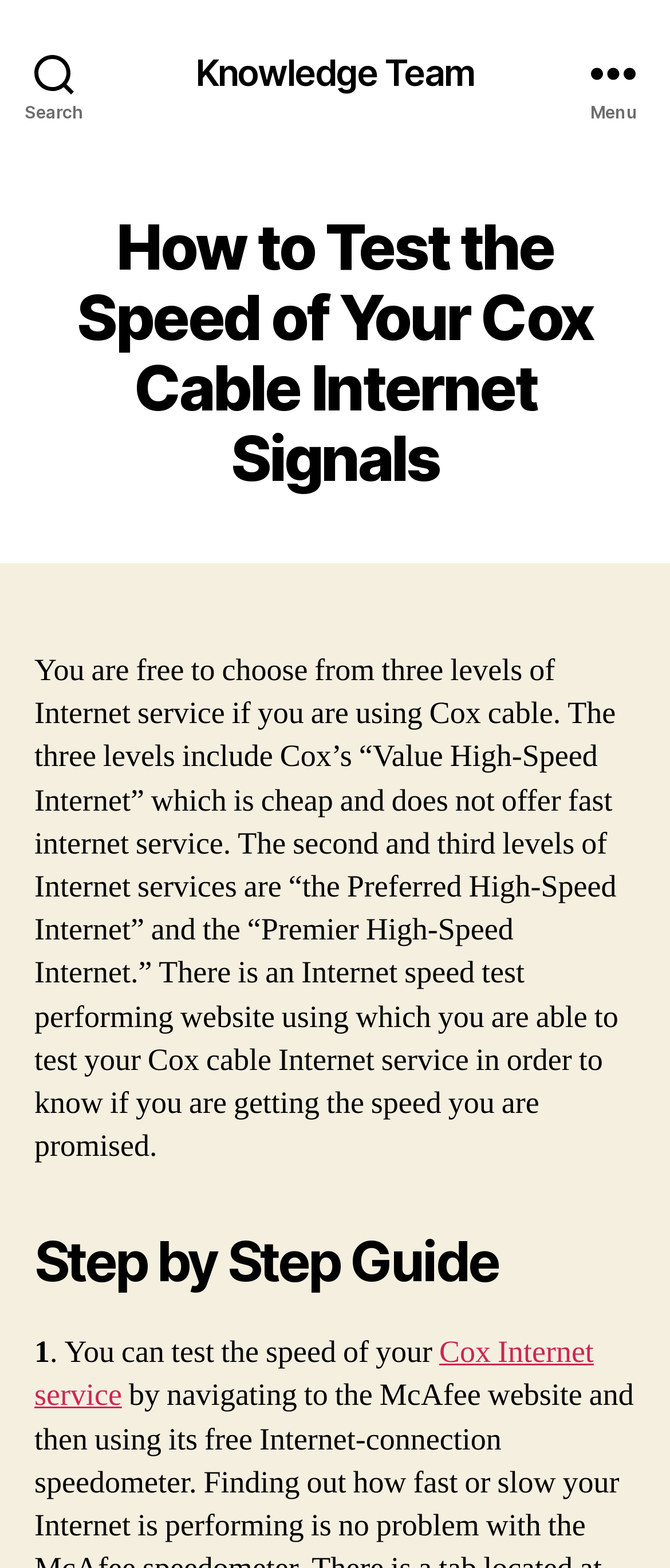What is the focus of this webpage?
Examine the webpage screenshot and provide an in-depth answer to the question.

The webpage is focused on providing information about testing the speed of Cox cable Internet signals, as evident from the heading 'How to Test the Speed of Your Cox Cable Internet Signals' and the static text elements on the webpage.